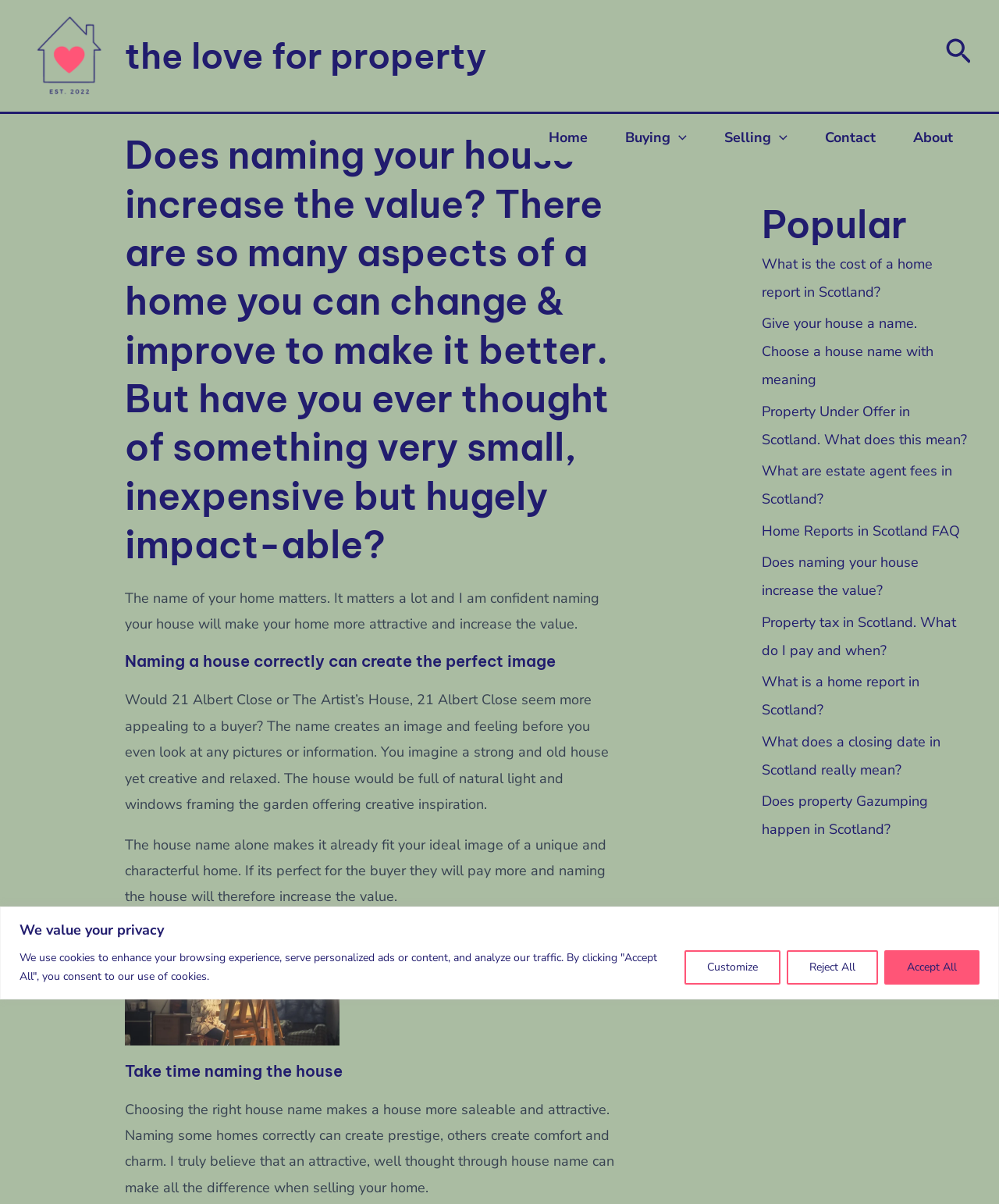Determine the bounding box coordinates of the UI element described by: "Search".

[0.946, 0.03, 0.973, 0.063]